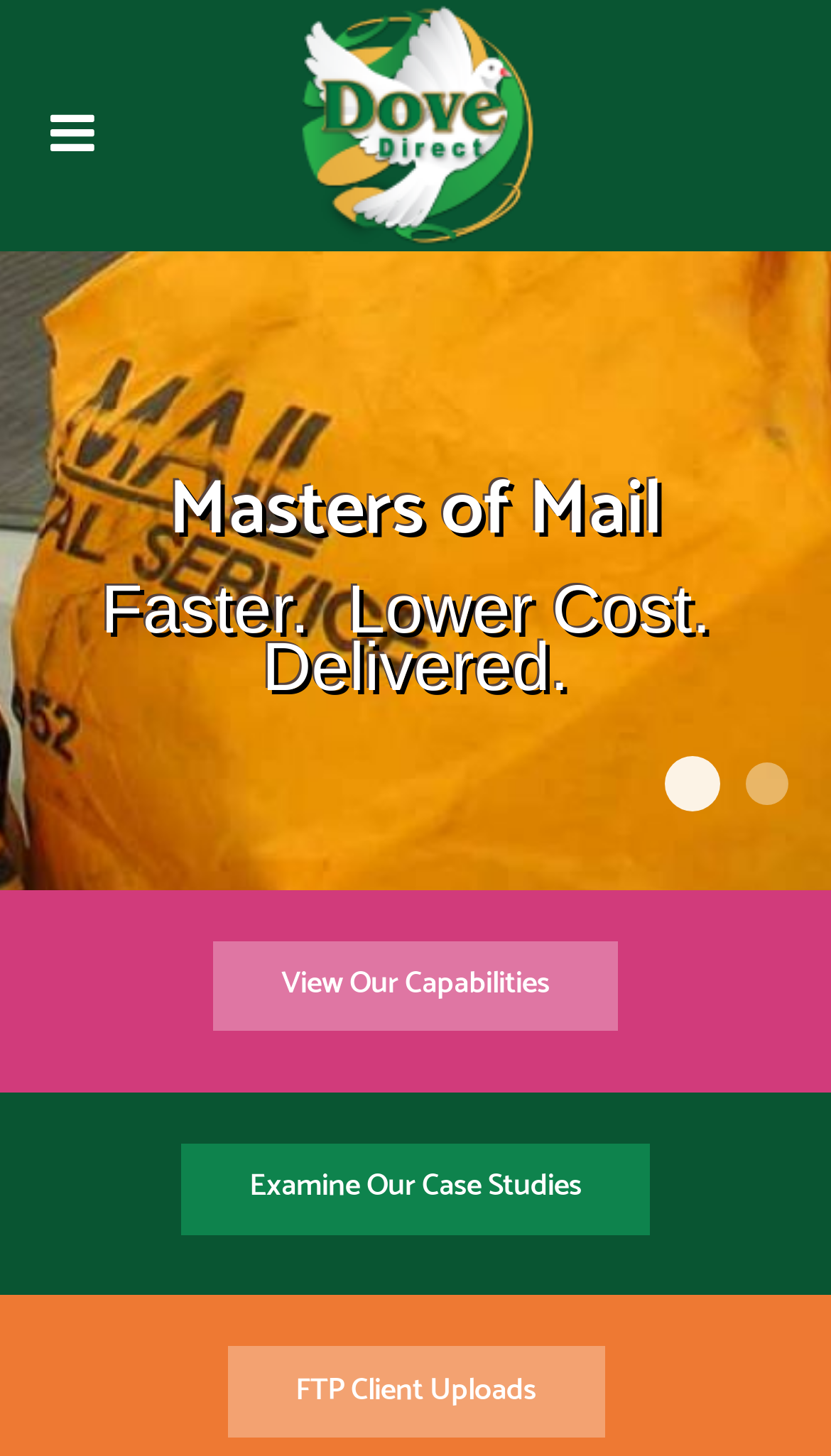Using the information in the image, give a detailed answer to the following question: What is the main theme of this webpage?

Based on the heading 'Masters of Mail' and the links 'Personalized Mail Delivered' and 'FTP Client Uploads', it can be inferred that the main theme of this webpage is related to mailing services.